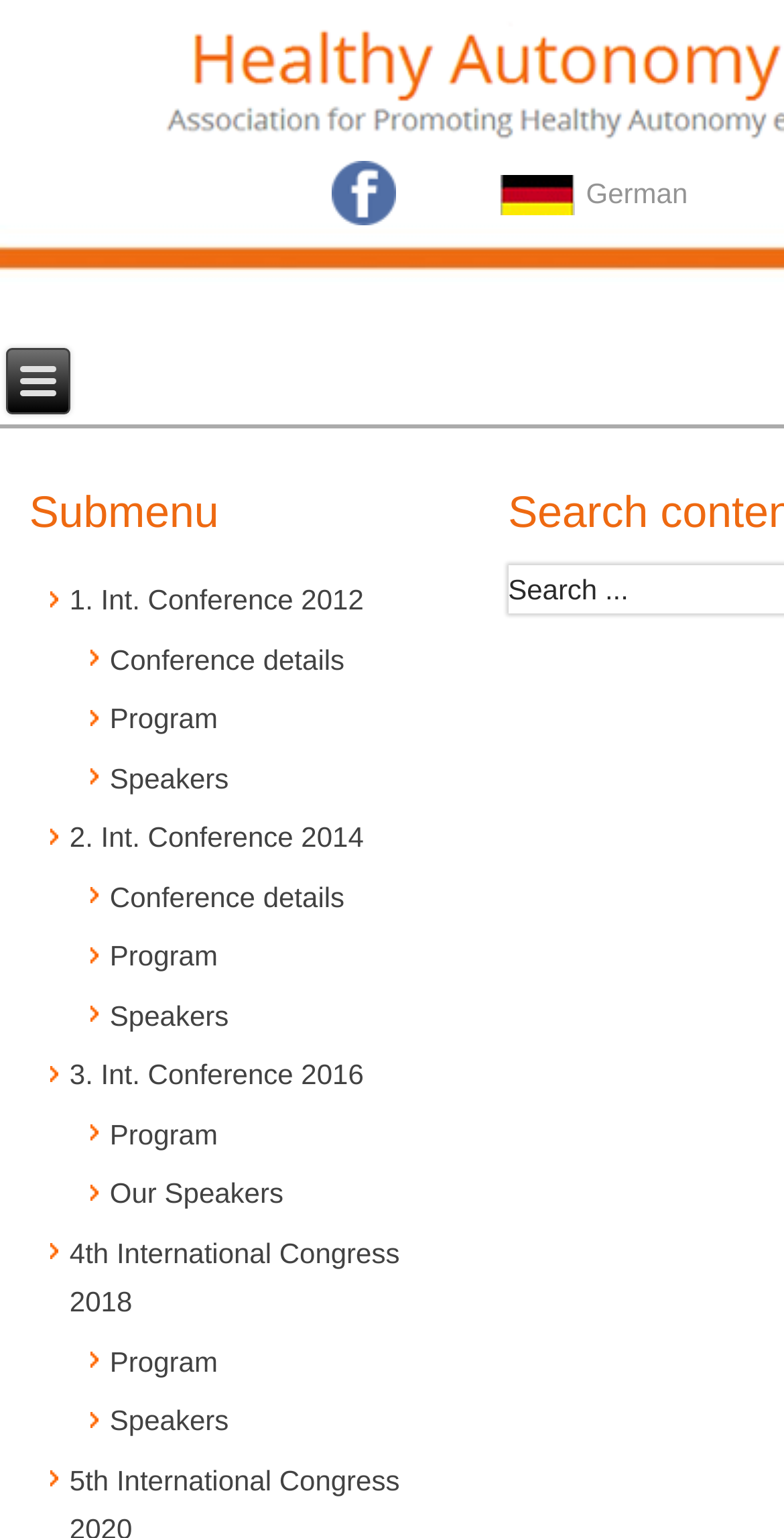Identify the bounding box for the UI element described as: "Speakers". The coordinates should be four float numbers between 0 and 1, i.e., [left, top, right, bottom].

[0.14, 0.913, 0.292, 0.934]